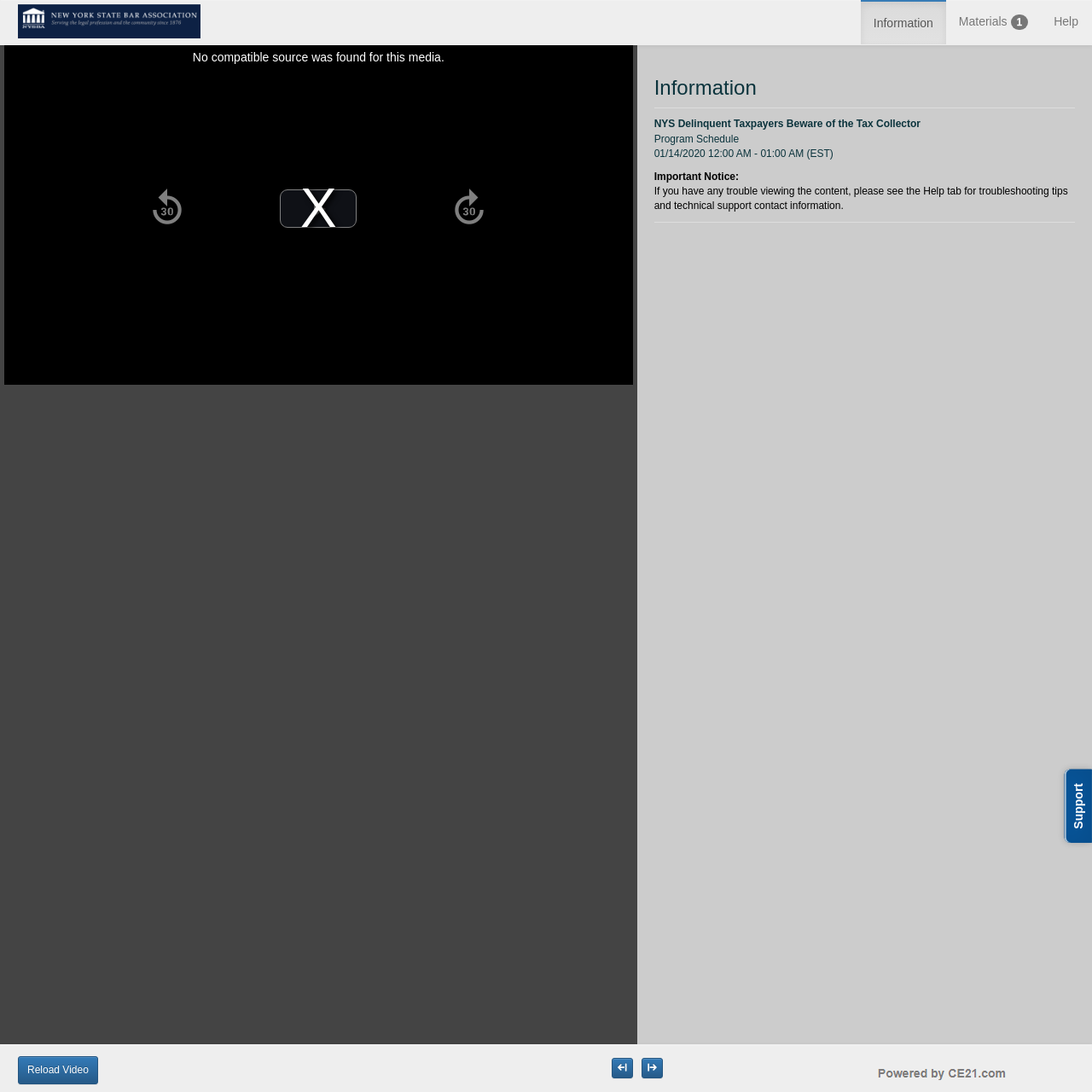Extract the bounding box coordinates for the UI element described as: "Support".

[0.975, 0.705, 1.0, 0.772]